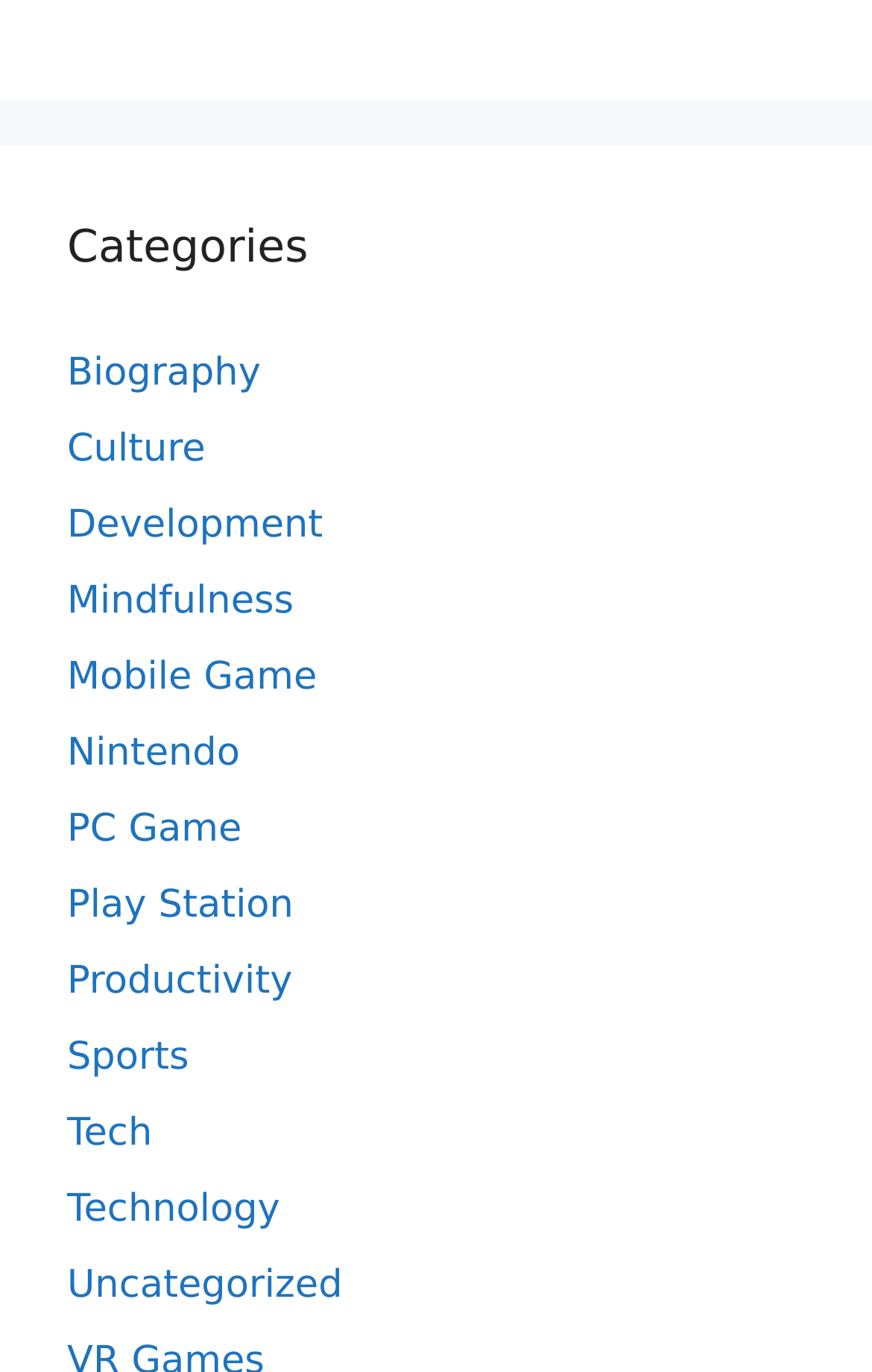Find the bounding box coordinates for the UI element that matches this description: "Mindfulness".

[0.077, 0.423, 0.337, 0.455]